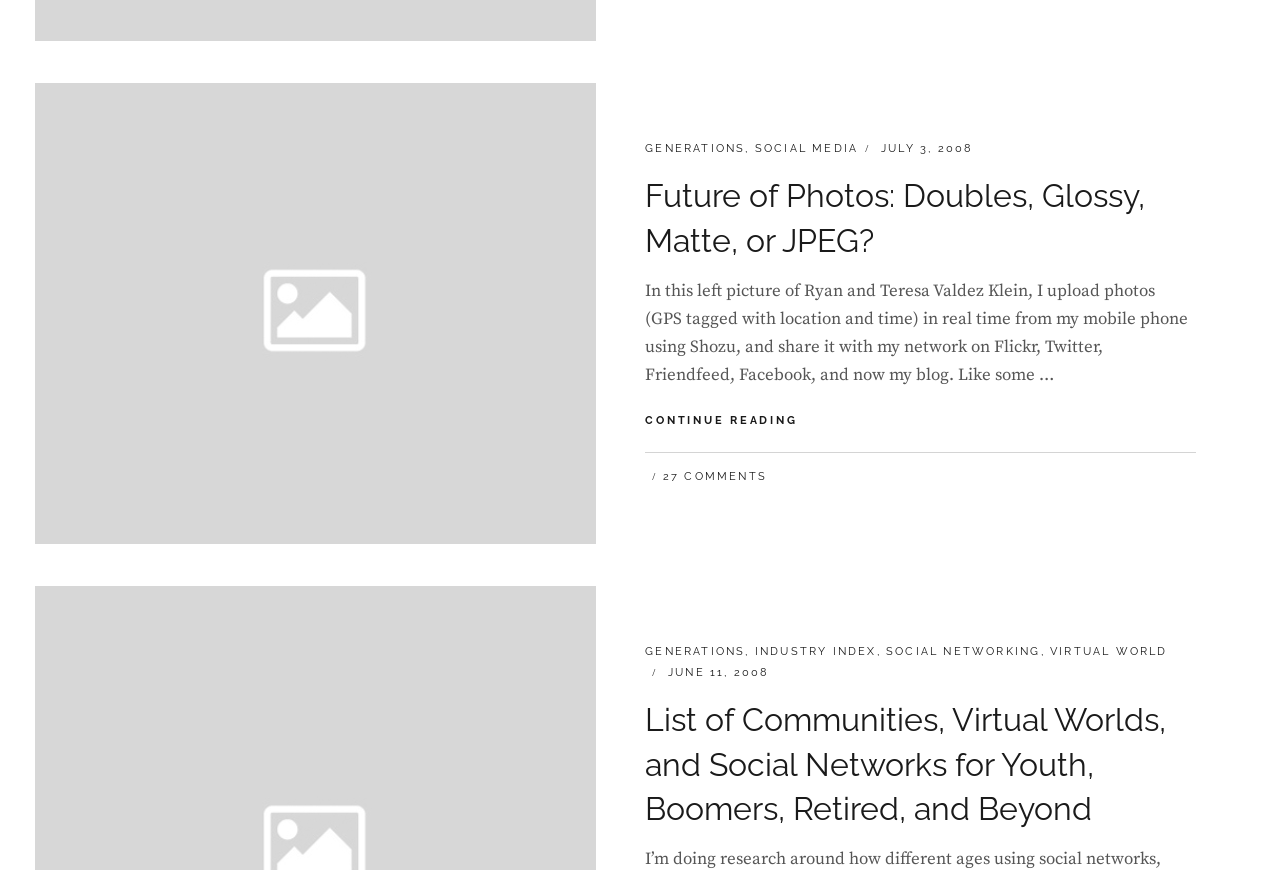What is the topic of the first article?
From the details in the image, provide a complete and detailed answer to the question.

The first article has a heading 'Future of Photos: Doubles, Glossy, Matte, or JPEG?' and a description that talks about uploading photos from a mobile phone, which suggests that the topic of the article is the future of photos.